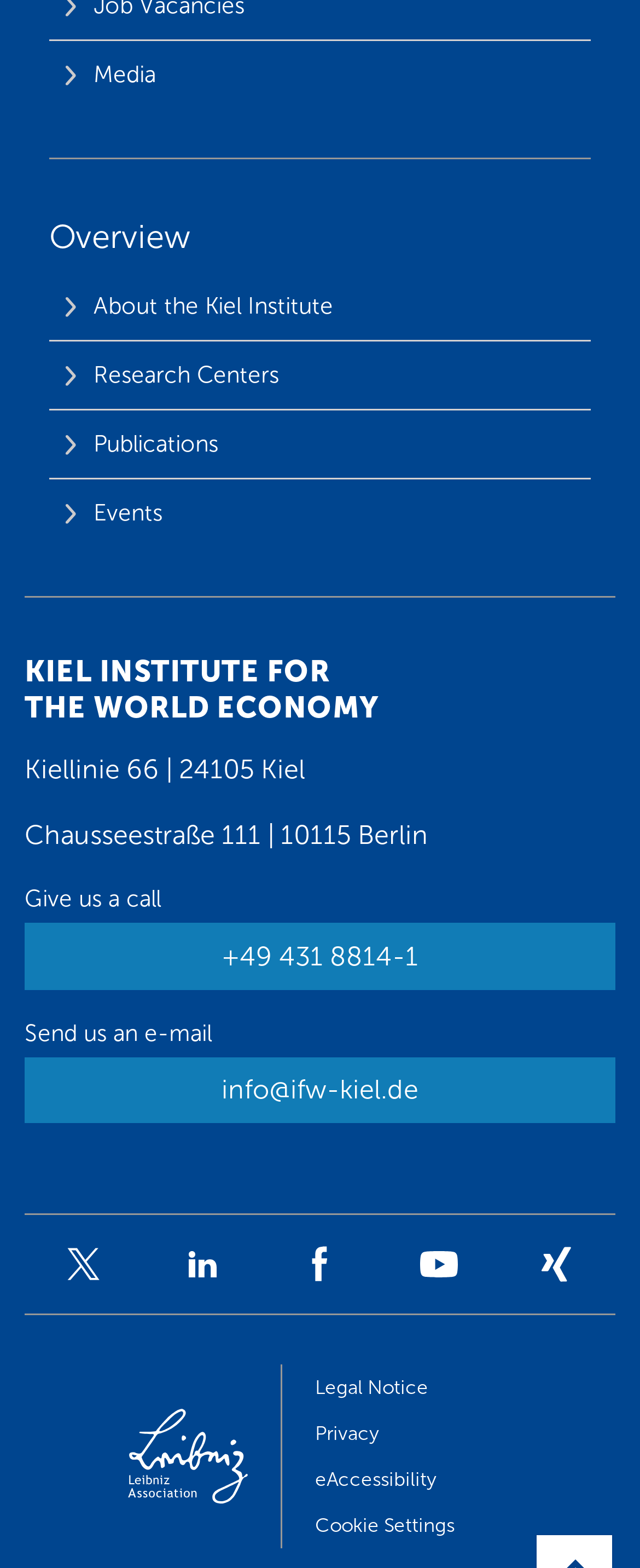Show me the bounding box coordinates of the clickable region to achieve the task as per the instruction: "Call the phone number".

[0.038, 0.589, 0.962, 0.631]